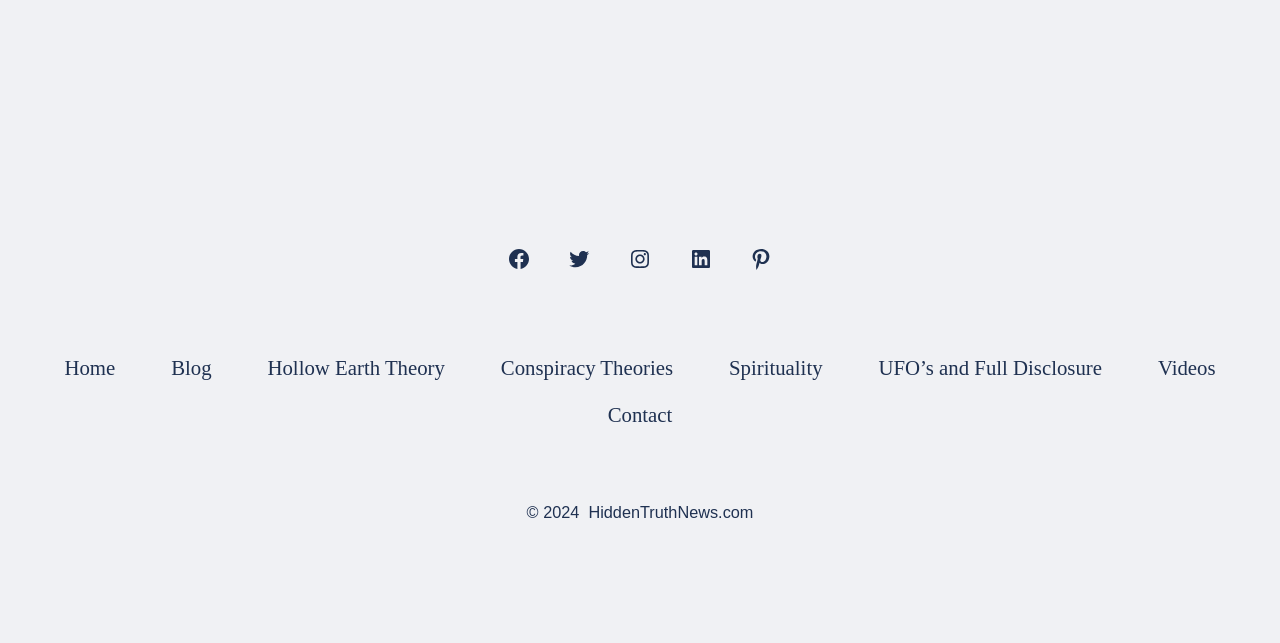Bounding box coordinates are specified in the format (top-left x, top-left y, bottom-right x, bottom-right y). All values are floating point numbers bounded between 0 and 1. Please provide the bounding box coordinate of the region this sentence describes: Conspiracy Theories

[0.371, 0.537, 0.546, 0.609]